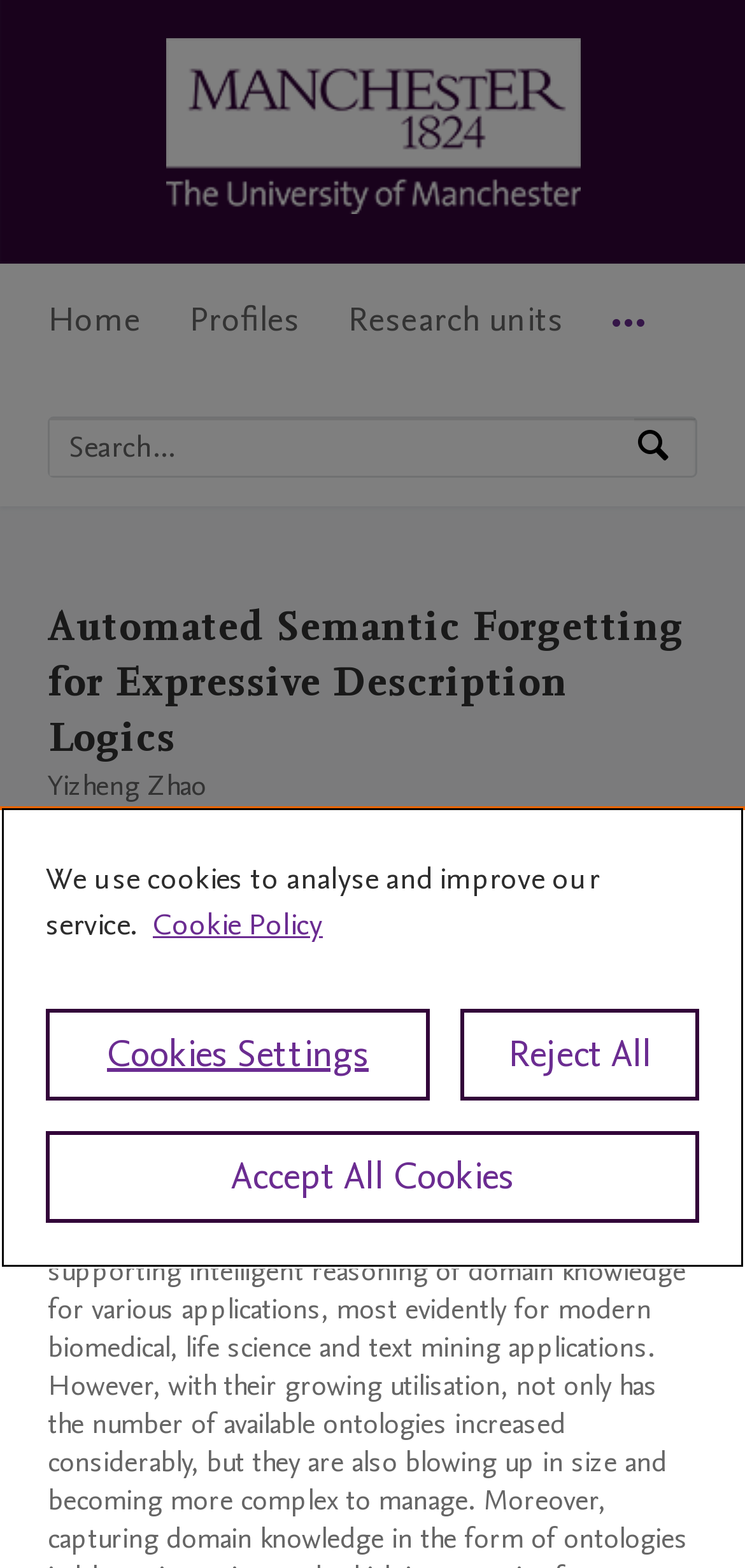Find the bounding box coordinates of the clickable region needed to perform the following instruction: "Search". The coordinates should be provided as four float numbers between 0 and 1, i.e., [left, top, right, bottom].

[0.851, 0.265, 0.933, 0.302]